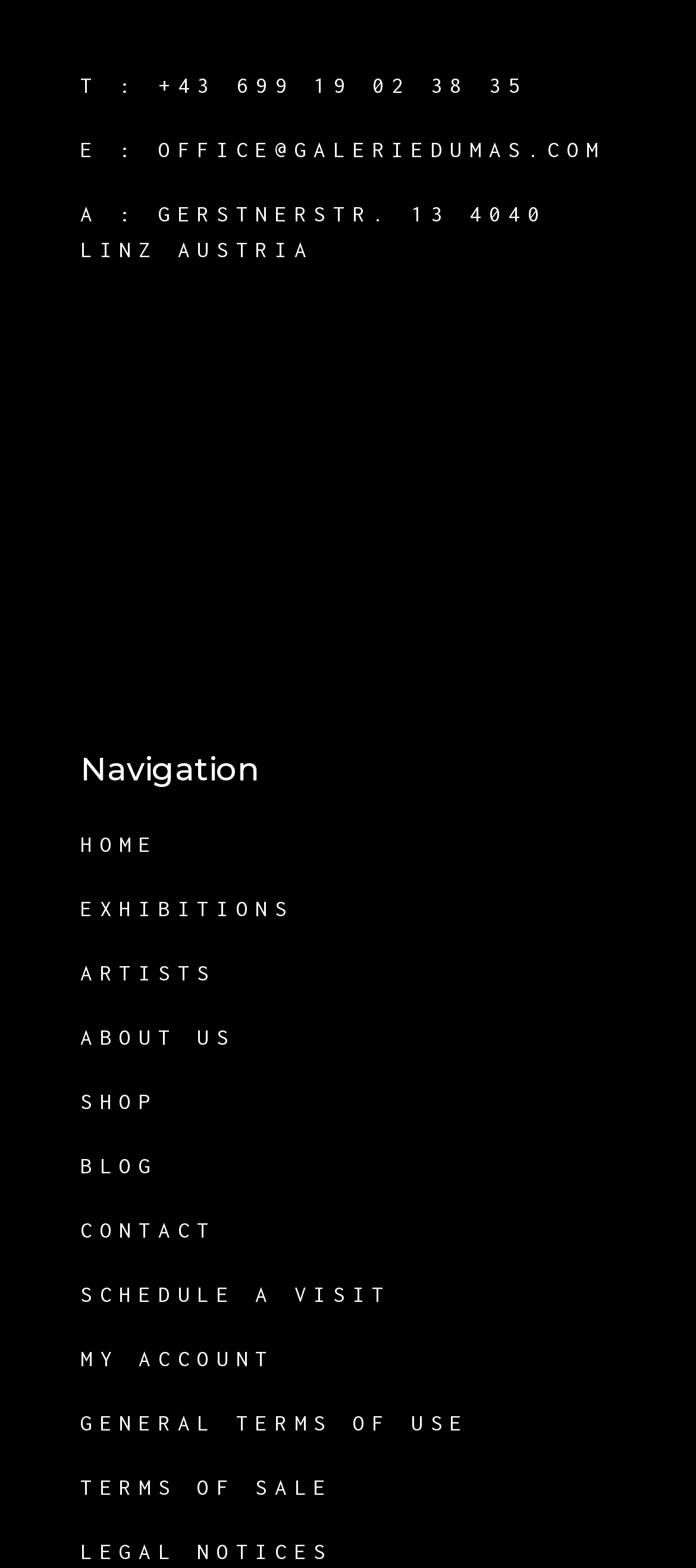Please identify the bounding box coordinates of the element I need to click to follow this instruction: "view contact information".

[0.115, 0.046, 0.758, 0.061]